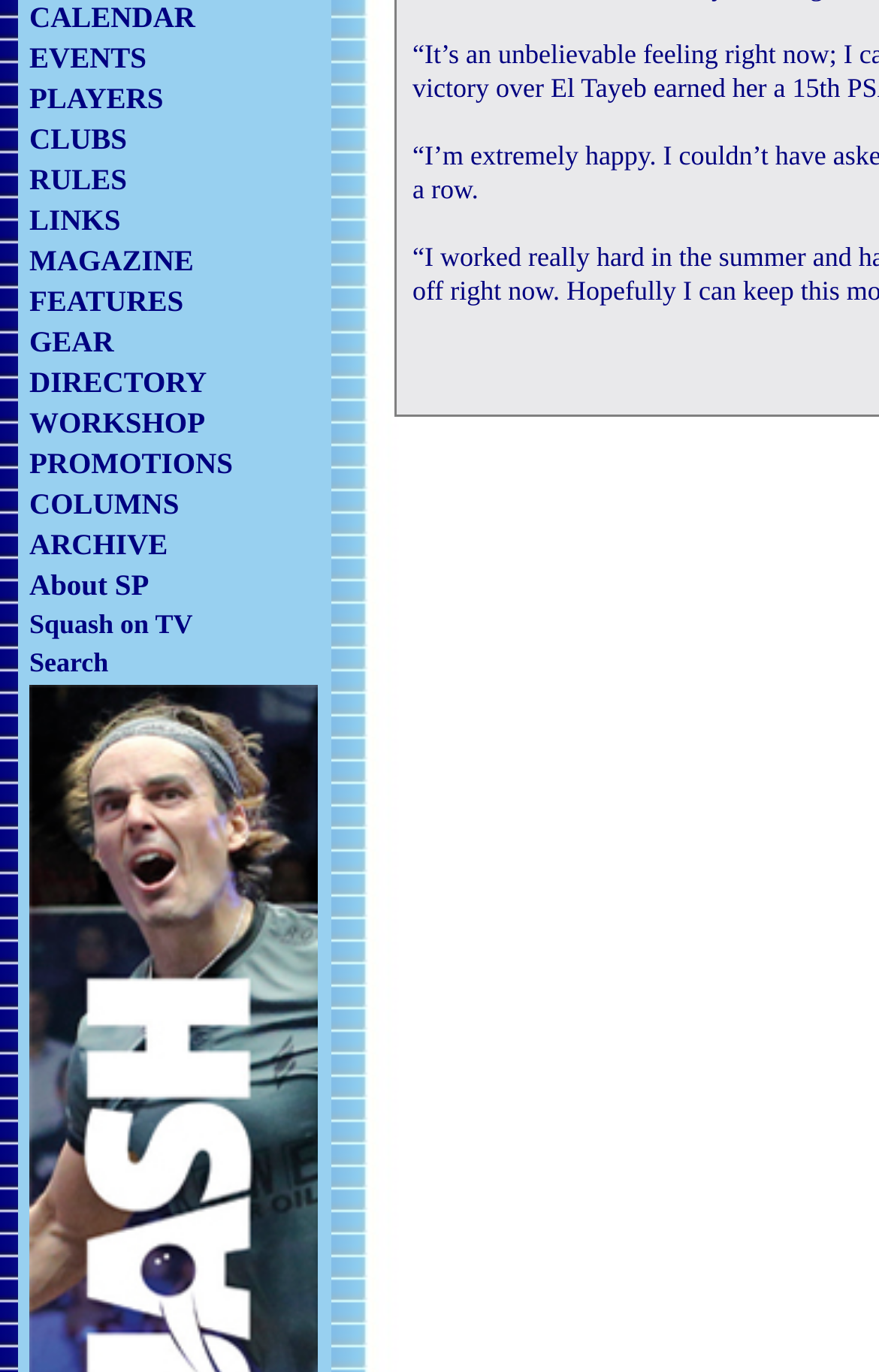Identify the bounding box of the UI element that matches this description: "Squash on TV".

[0.033, 0.443, 0.219, 0.466]